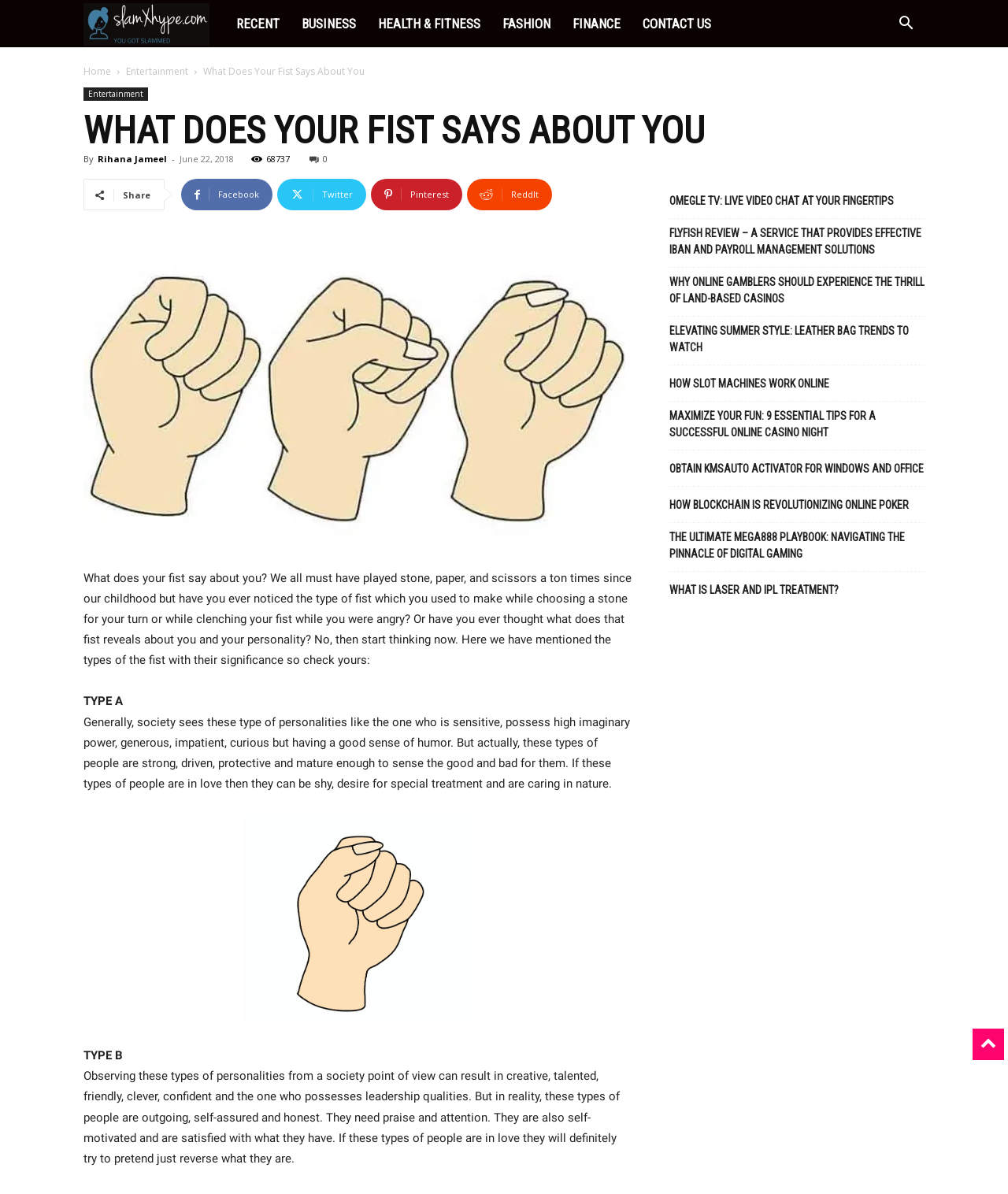Identify the bounding box coordinates of the region that needs to be clicked to carry out this instruction: "click the link to customize the confirmation email message". Provide these coordinates as four float numbers ranging from 0 to 1, i.e., [left, top, right, bottom].

None